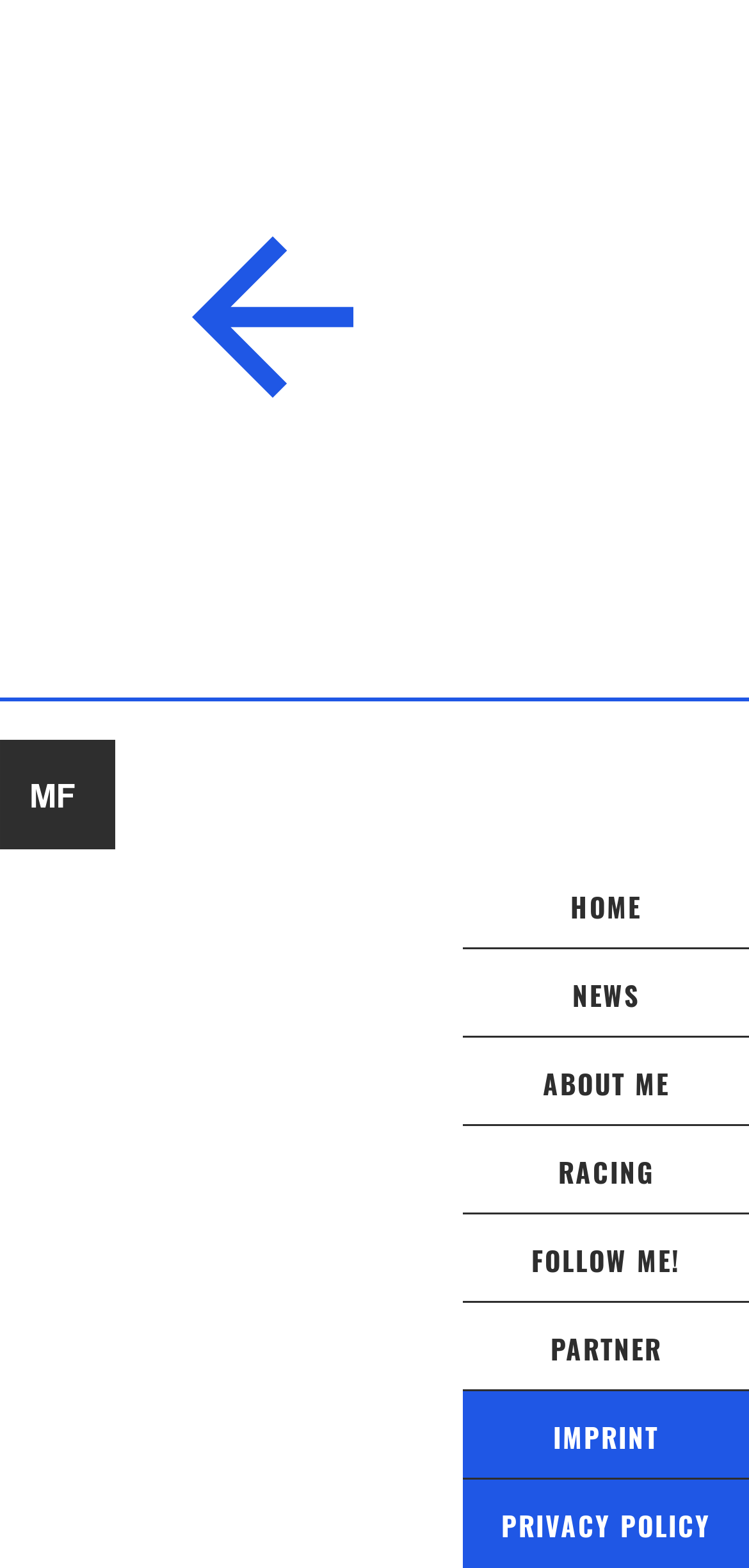Respond to the following question with a brief word or phrase:
Is there a 'CONTACT' link?

No